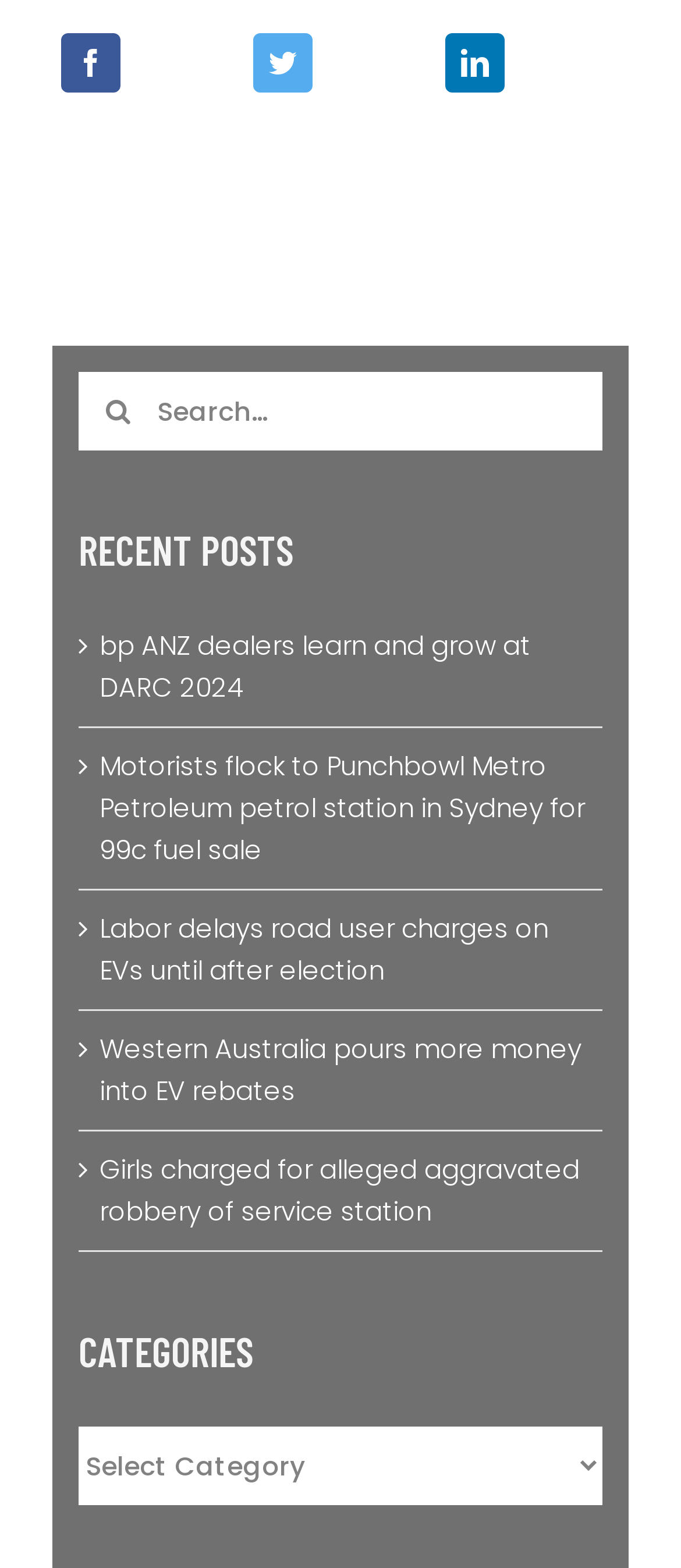Provide a brief response in the form of a single word or phrase:
How many recent posts are displayed?

5